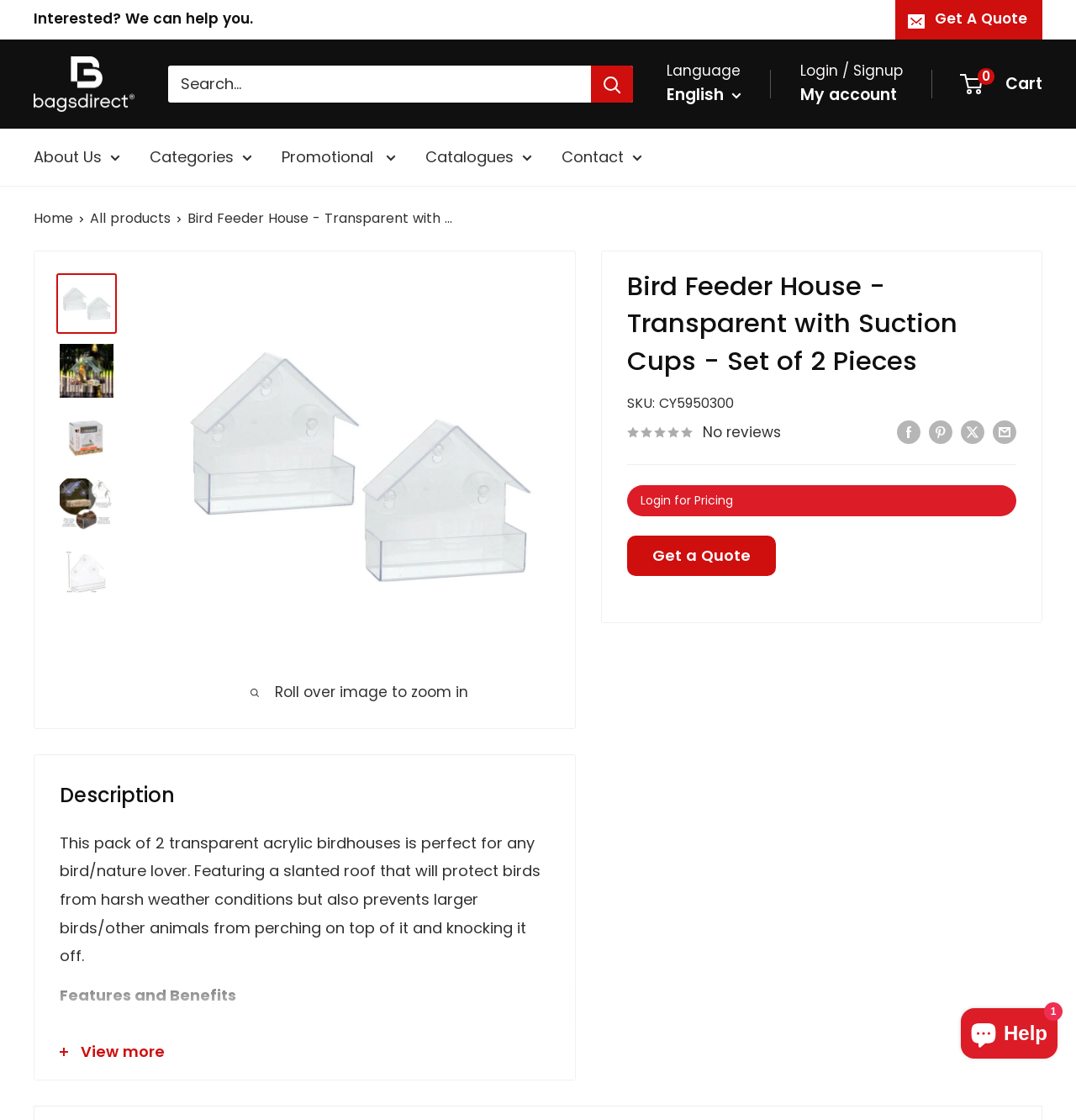Using the information shown in the image, answer the question with as much detail as possible: What is the name of the product?

I found the product name by looking at the heading element with the text 'Bird Feeder House - Transparent with Suction Cups - Set of 2 Pieces' and also the image alt text with the same name.